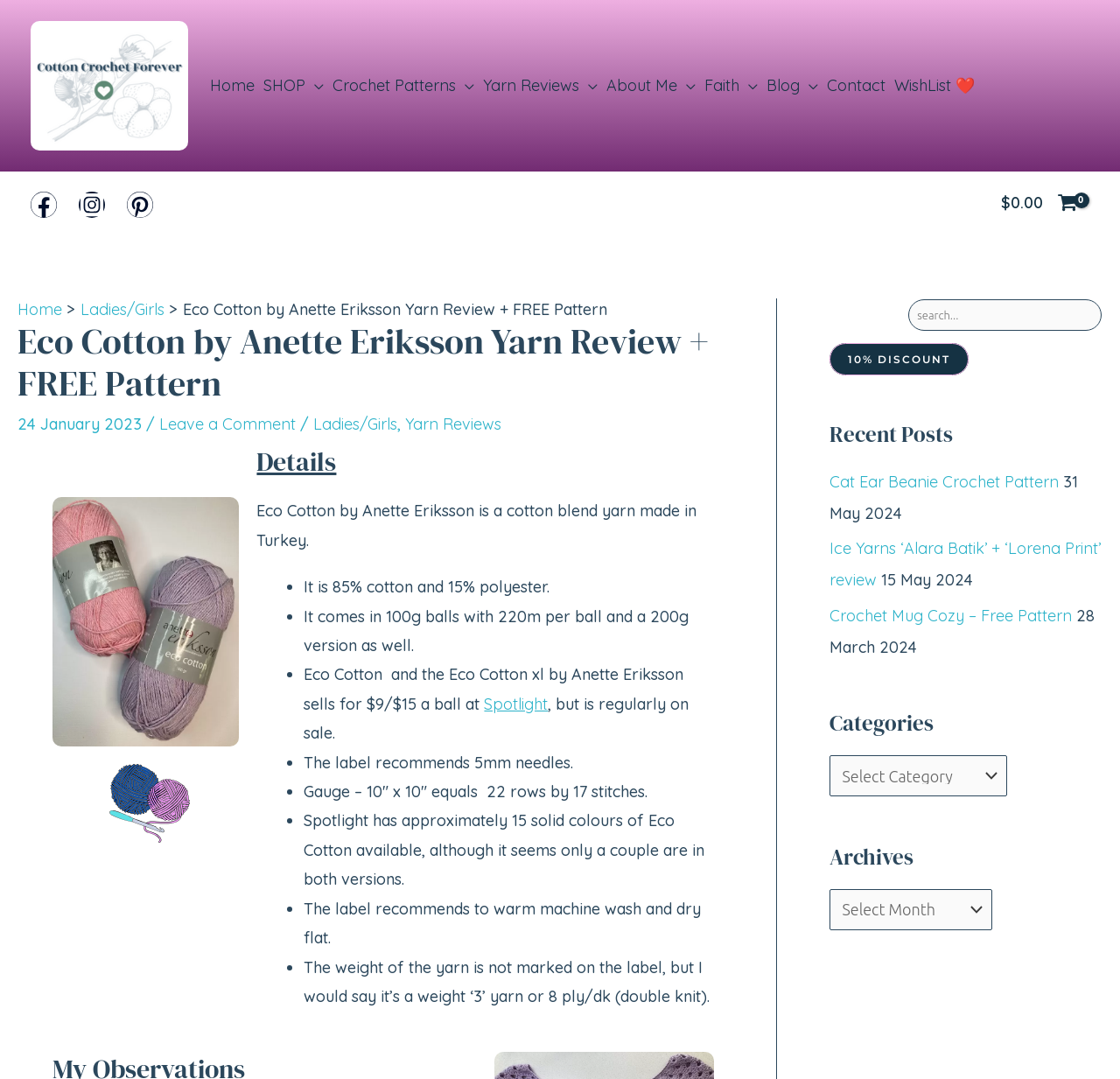Determine the bounding box coordinates of the region to click in order to accomplish the following instruction: "View Shopping Cart". Provide the coordinates as four float numbers between 0 and 1, specifically [left, top, right, bottom].

[0.883, 0.159, 0.973, 0.218]